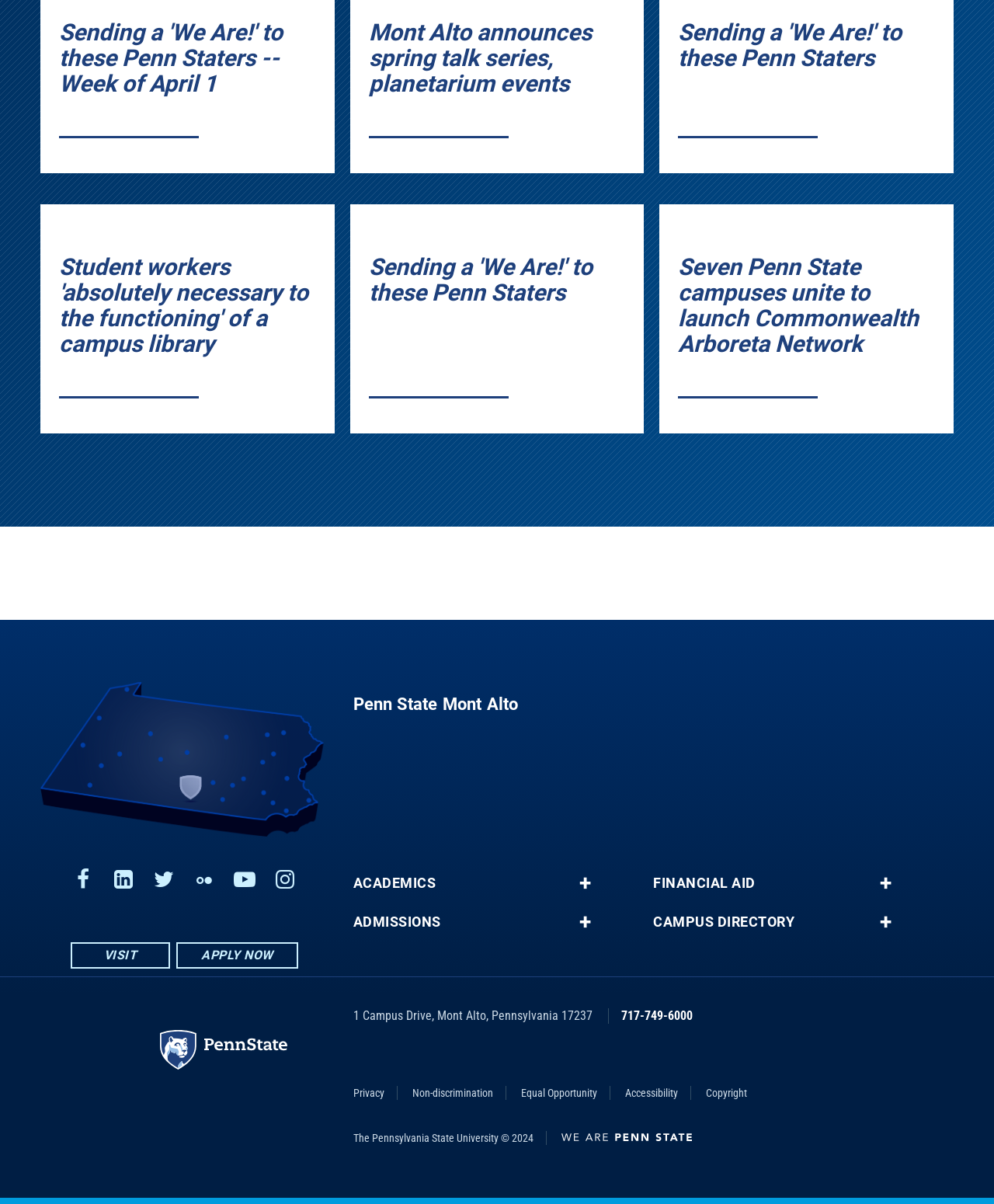Please find the bounding box coordinates of the element that needs to be clicked to perform the following instruction: "Visit the Penn State Mont Alto page". The bounding box coordinates should be four float numbers between 0 and 1, represented as [left, top, right, bottom].

[0.355, 0.577, 0.959, 0.594]